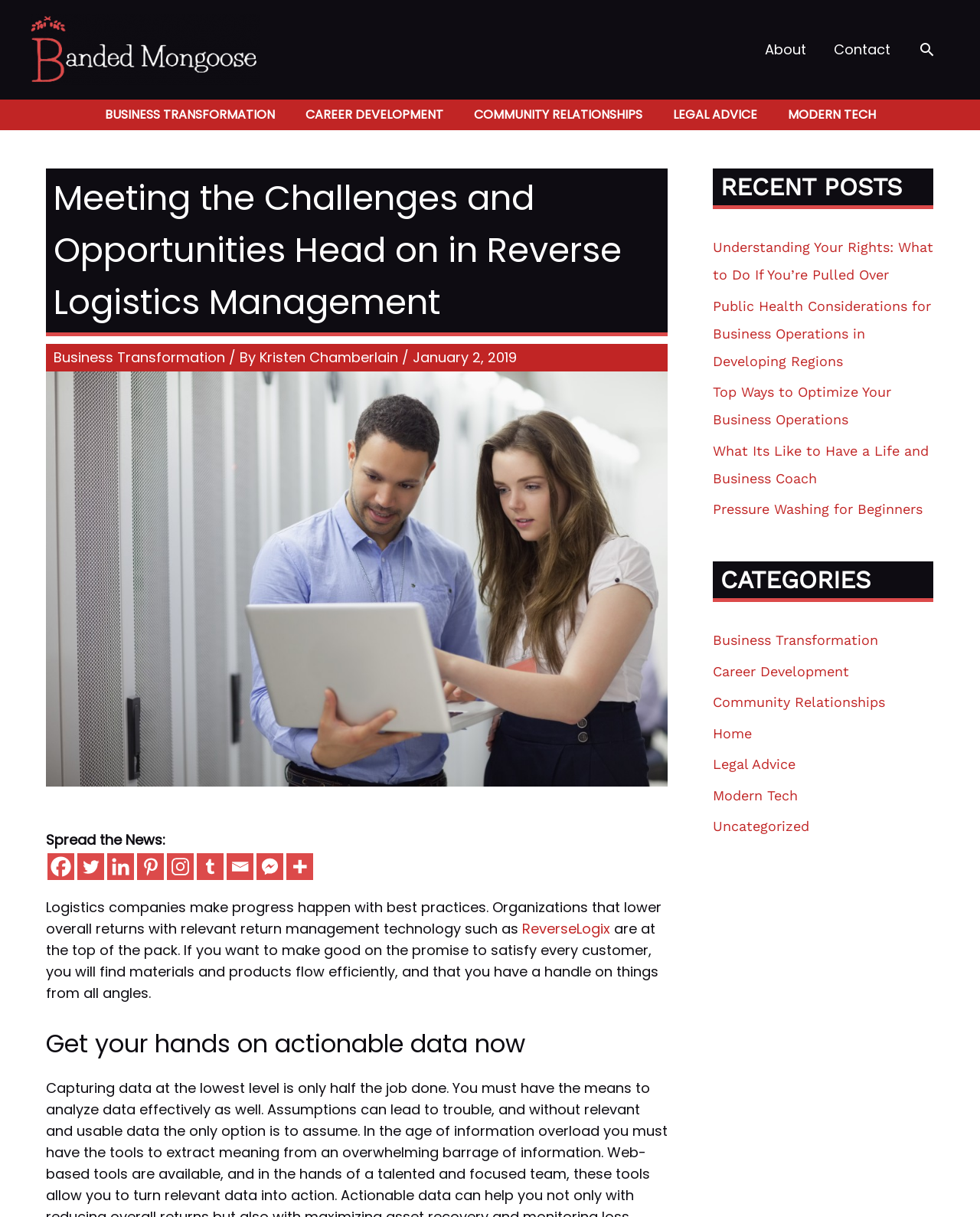Provide the bounding box coordinates for the area that should be clicked to complete the instruction: "View recent posts".

[0.727, 0.192, 0.952, 0.43]